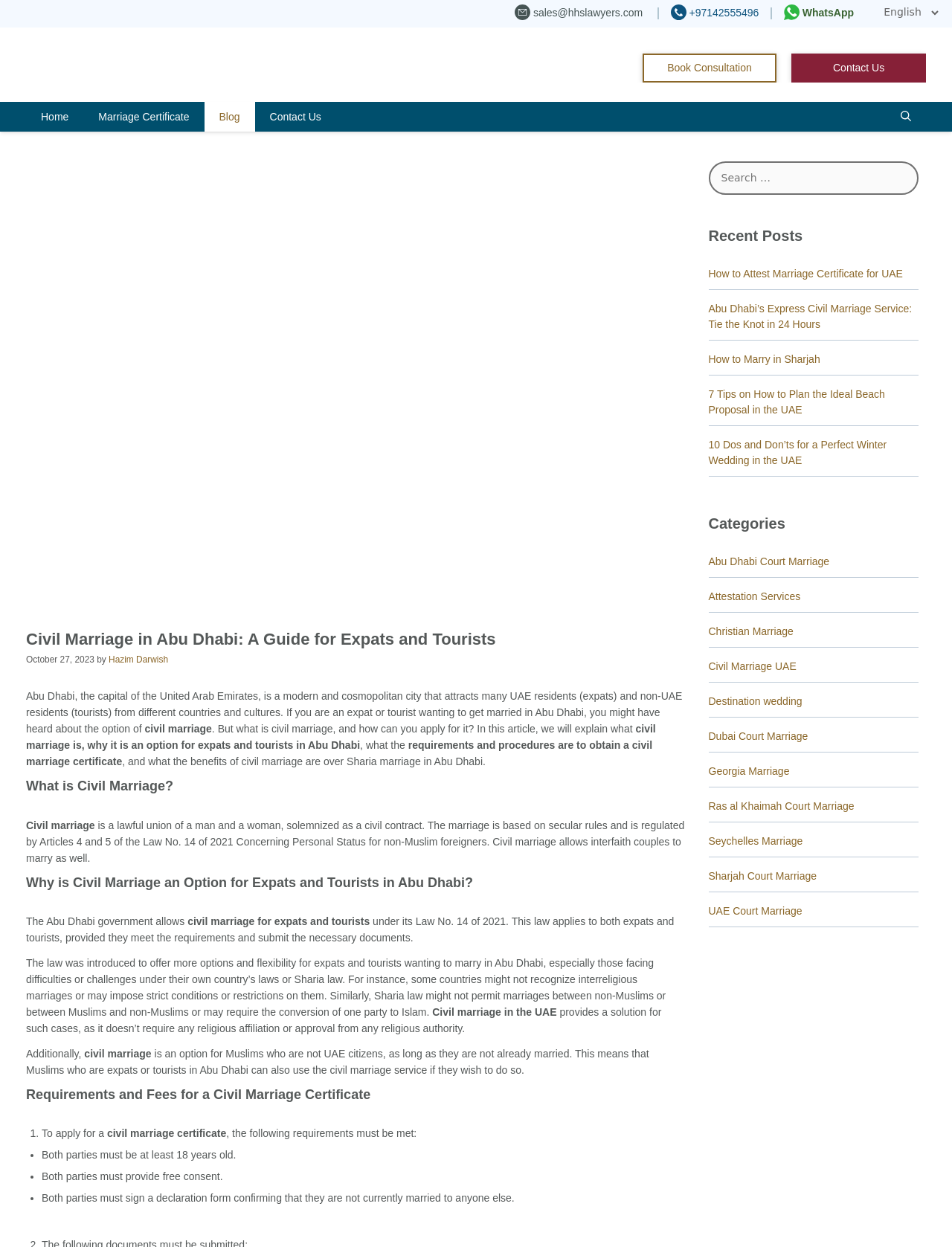Please identify the bounding box coordinates of the clickable region that I should interact with to perform the following instruction: "Click the 'Book Consultation' link". The coordinates should be expressed as four float numbers between 0 and 1, i.e., [left, top, right, bottom].

[0.675, 0.043, 0.816, 0.066]